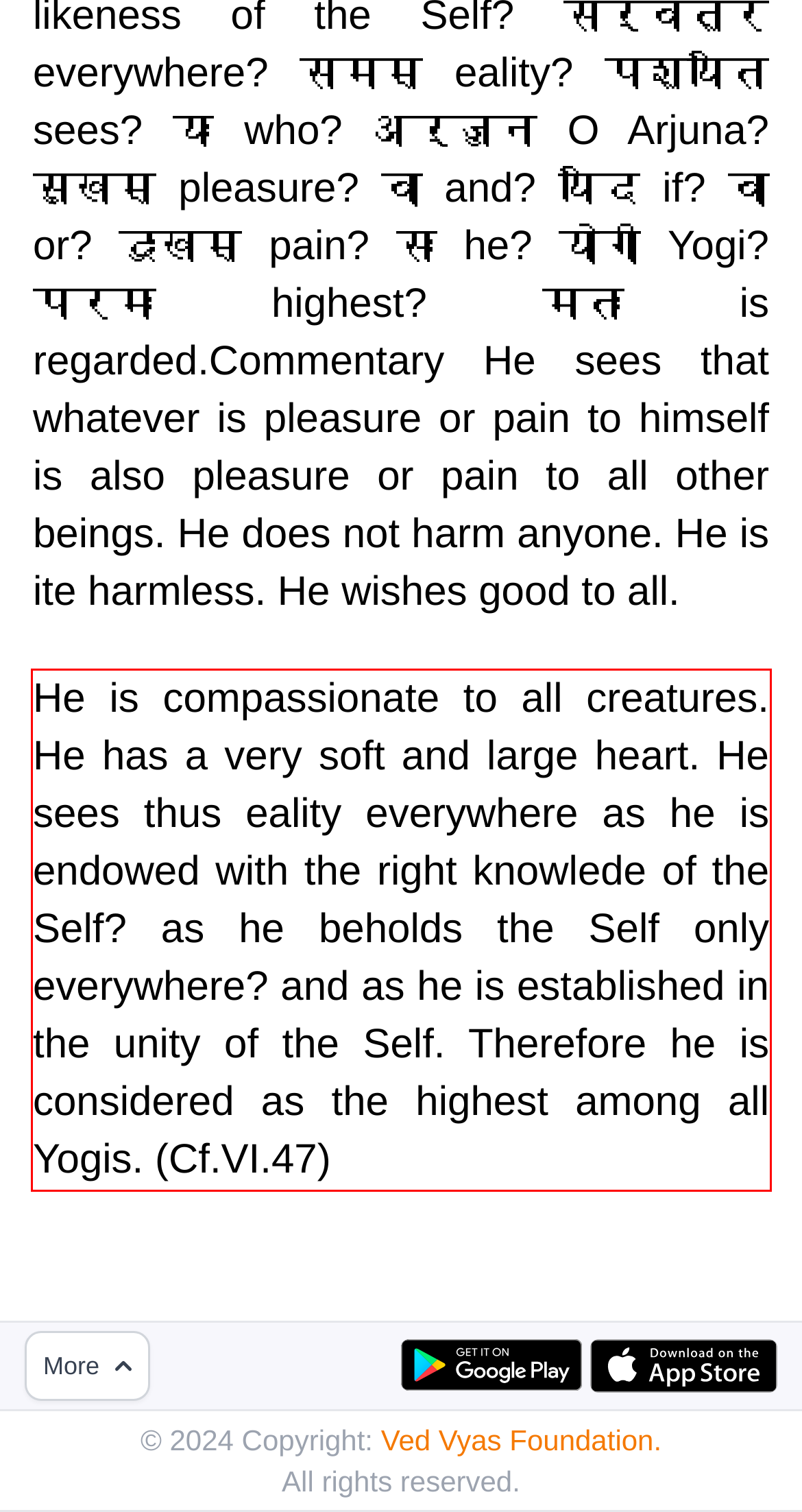Within the screenshot of the webpage, there is a red rectangle. Please recognize and generate the text content inside this red bounding box.

He is compassionate to all creatures. He has a very soft and large heart. He sees thus eality everywhere as he is endowed with the right knowlede of the Self? as he beholds the Self only everywhere? and as he is established in the unity of the Self. Therefore he is considered as the highest among all Yogis. (Cf.VI.47)